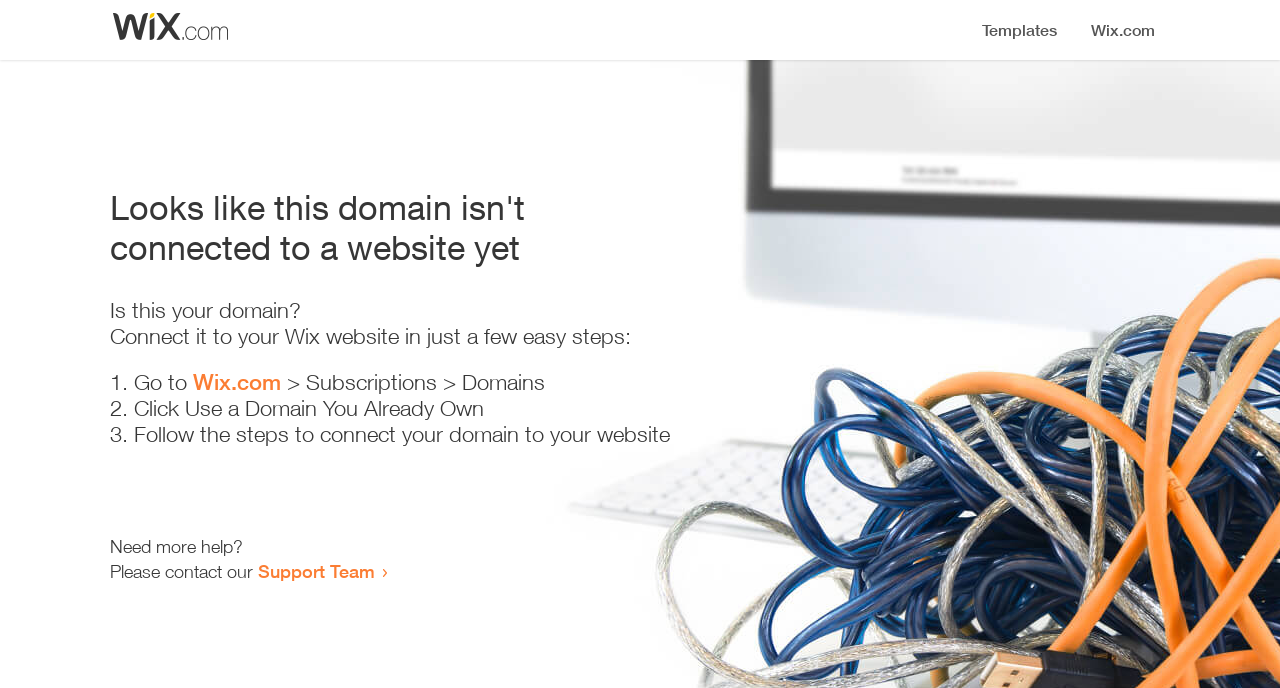By analyzing the image, answer the following question with a detailed response: What is the purpose of the webpage?

The webpage appears to be a guide for users to connect their domain to a Wix website, providing step-by-step instructions and support resources.